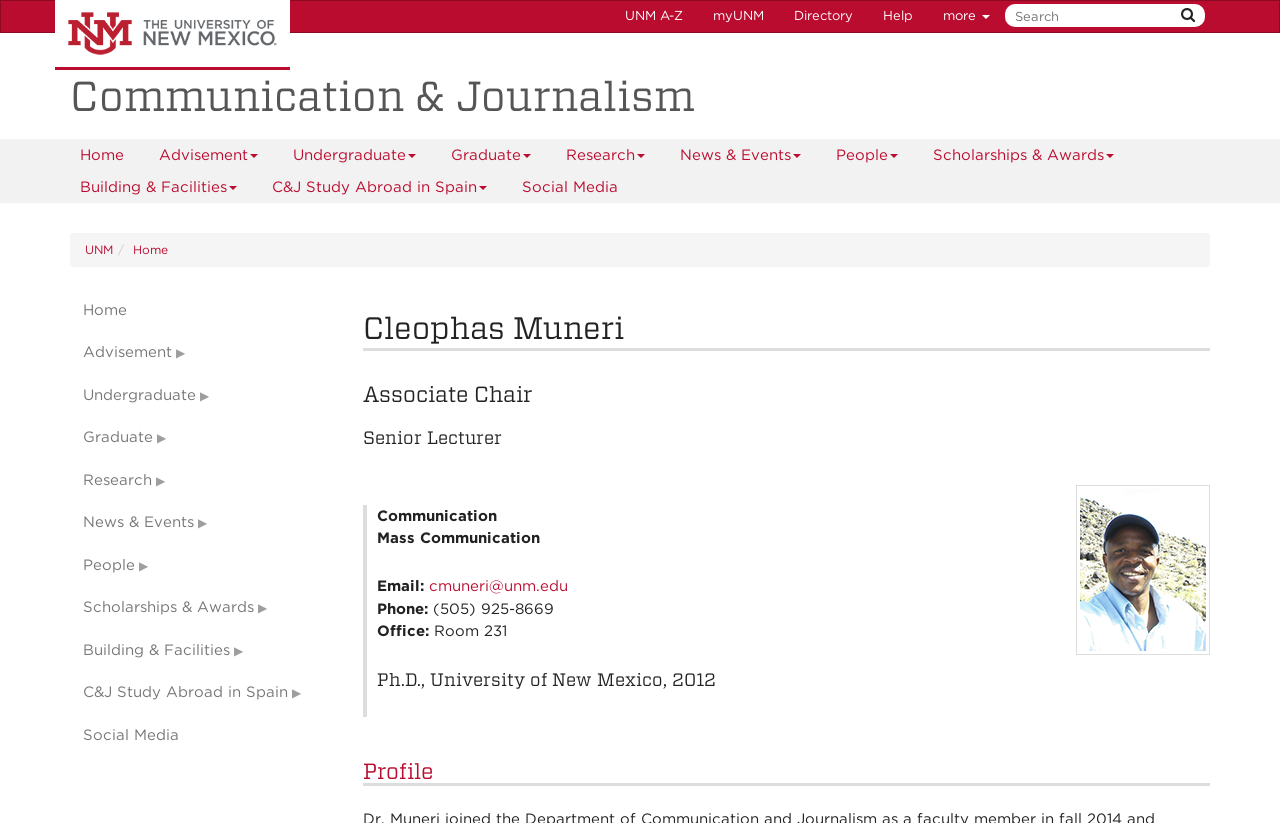Mark the bounding box of the element that matches the following description: "C&J Study Abroad in Spain".

[0.055, 0.816, 0.26, 0.867]